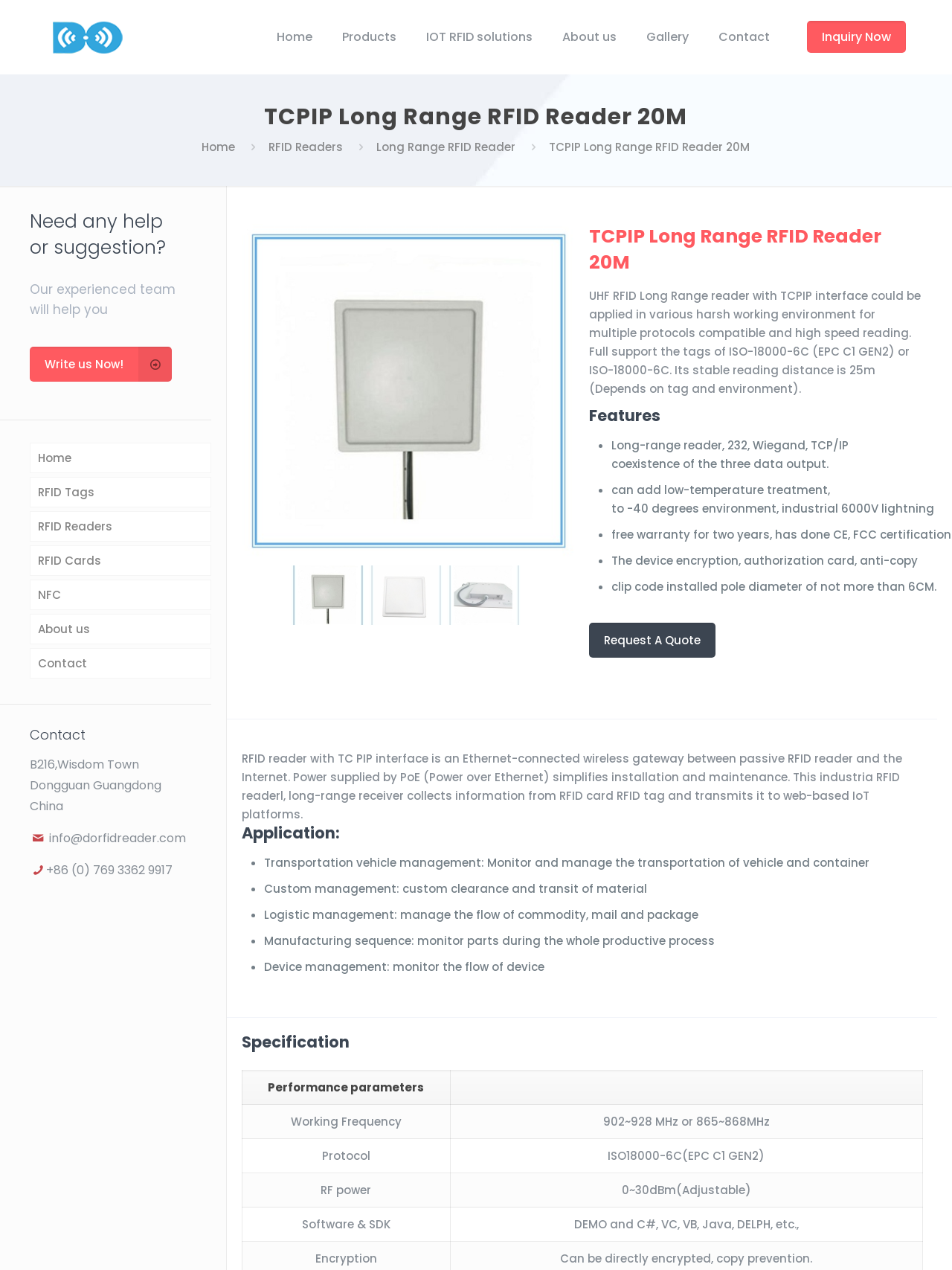Find and extract the text of the primary heading on the webpage.

TCPIP Long Range RFID Reader 20M